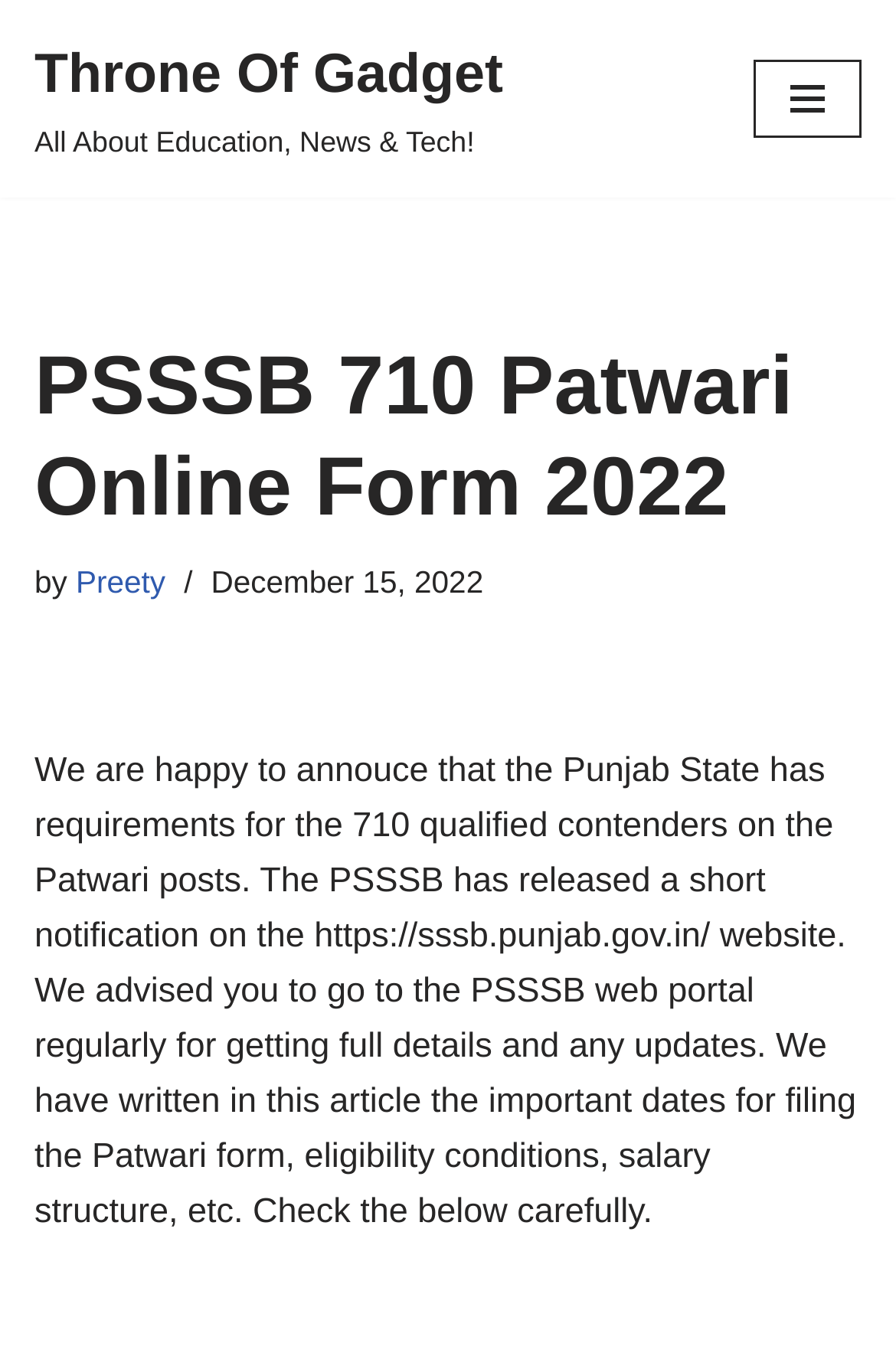Illustrate the webpage's structure and main components comprehensively.

The webpage is about PSSSB Recruitment, specifically the 710 Patwari Online Form 2022. At the top-left corner, there is a link to "Skip to content". Next to it, there is a link to "Throne Of Gadget" with a description "All About Education, News & Tech!" below it. On the top-right corner, there is a button labeled "Navigation Menu".

When the navigation menu is expanded, a heading "PSSSB 710 Patwari Online Form 2022" appears, followed by the text "by" and a link to the author "Preety". The date "December 15, 2022" is displayed next to the author's name.

Below the navigation menu, there is a large block of text that announces the recruitment of 710 qualified contenders for the Patwari posts by the Punjab State. The text provides information on how to get full details and updates from the PSSSB website and summarizes the important dates, eligibility conditions, and salary structure for filing the Patwari form.